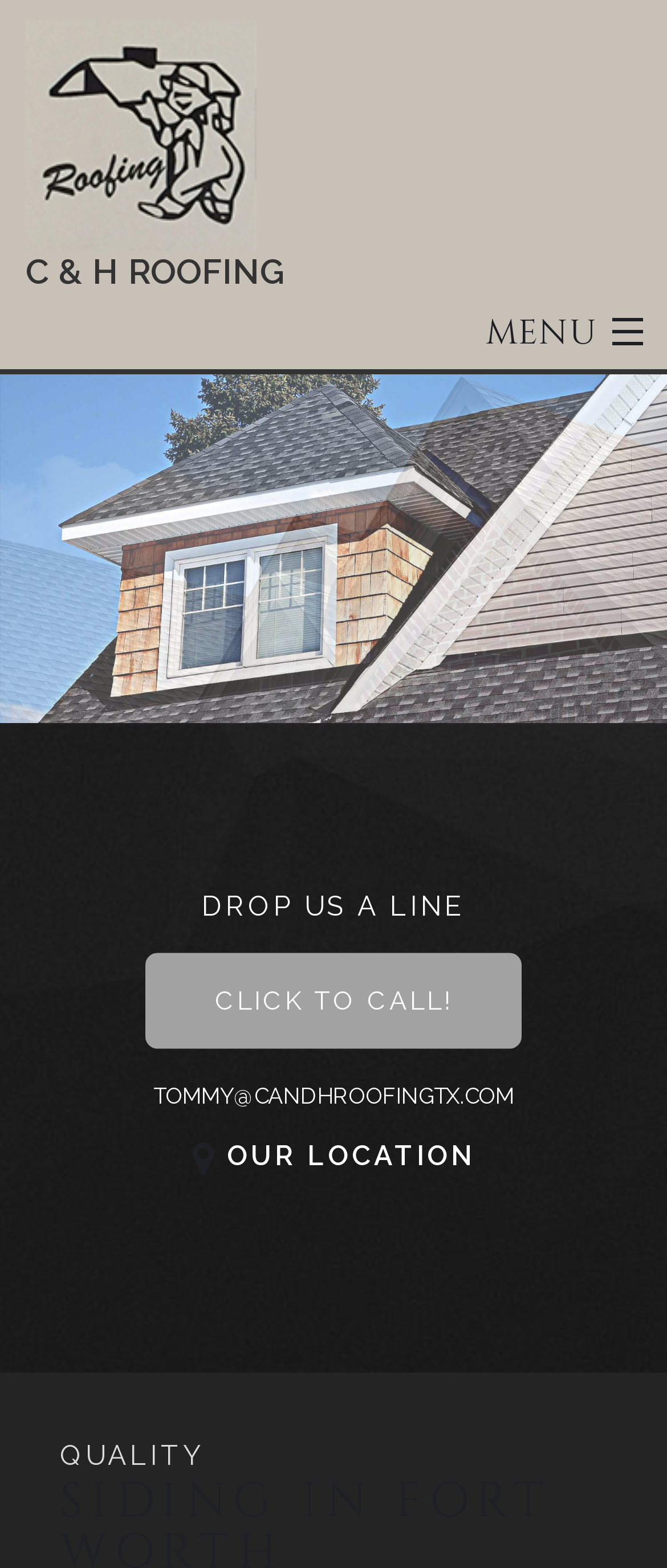Please respond to the question using a single word or phrase:
What is the email address?

TOMMY@CANDHROOFINGTX.COM